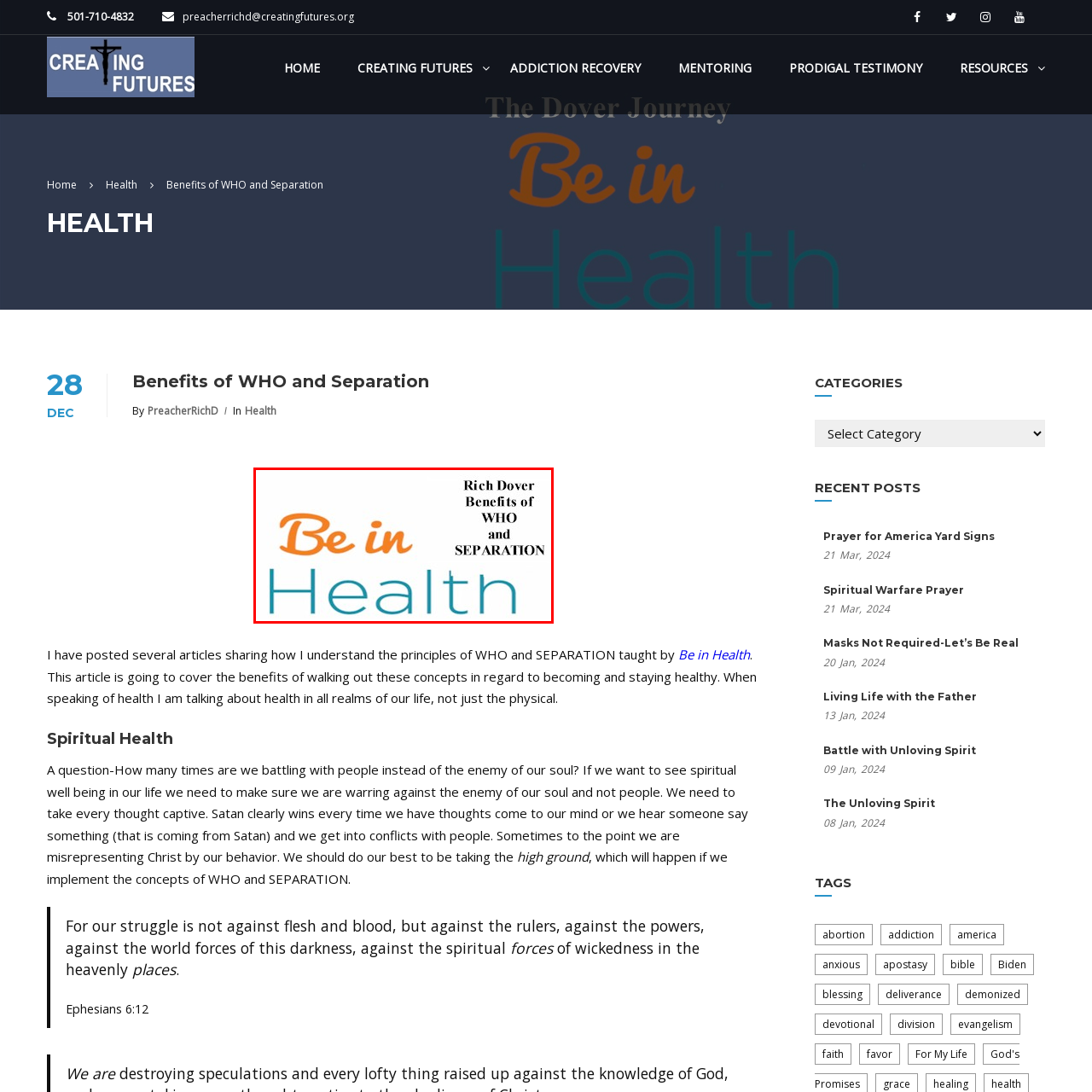What is the potential context of the visual?
Look closely at the image within the red bounding box and respond to the question with one word or a brief phrase.

academic or informational